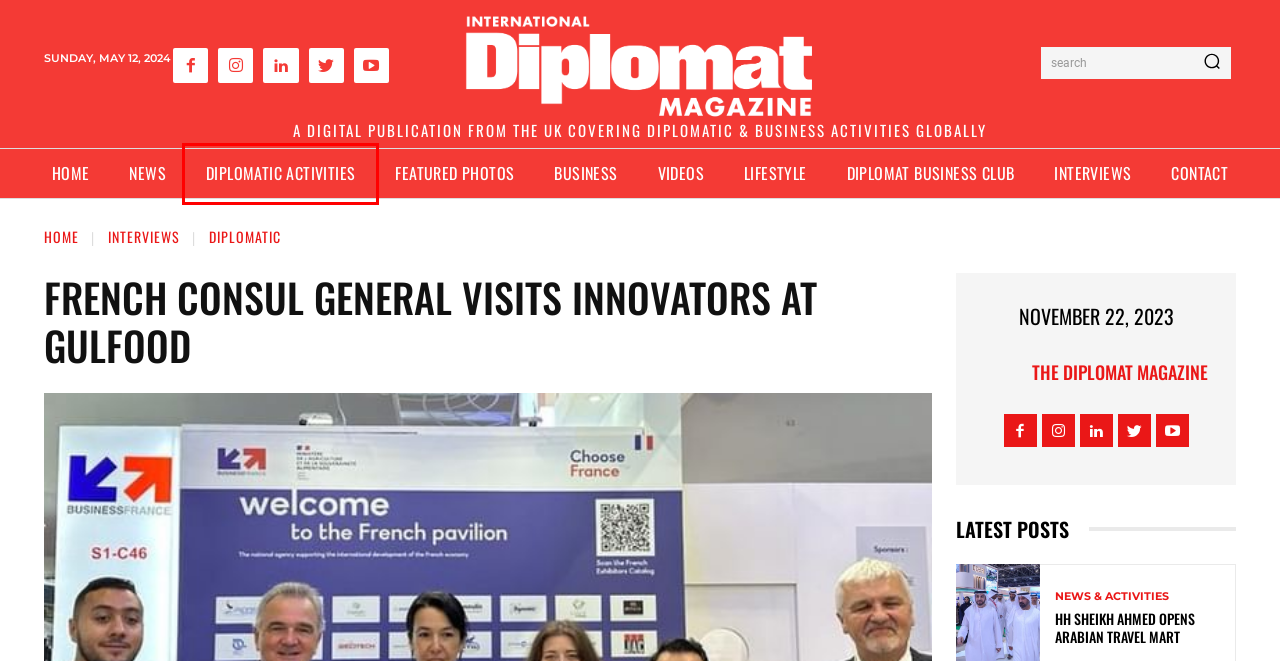Analyze the screenshot of a webpage featuring a red rectangle around an element. Pick the description that best fits the new webpage after interacting with the element inside the red bounding box. Here are the candidates:
A. Diplomatic Events Archives - The International Diplomat
B. Entertainment and Lifestyle Archives - The International Diplomat
C. Featured Photos Archives - The International Diplomat
D. Diplomatic Archives - The International Diplomat
E. Videos Archives - The International Diplomat
F. Home2 - Dubai Business Club
G. Business Archives - The International Diplomat
H. Interviews Archives - The International Diplomat

A